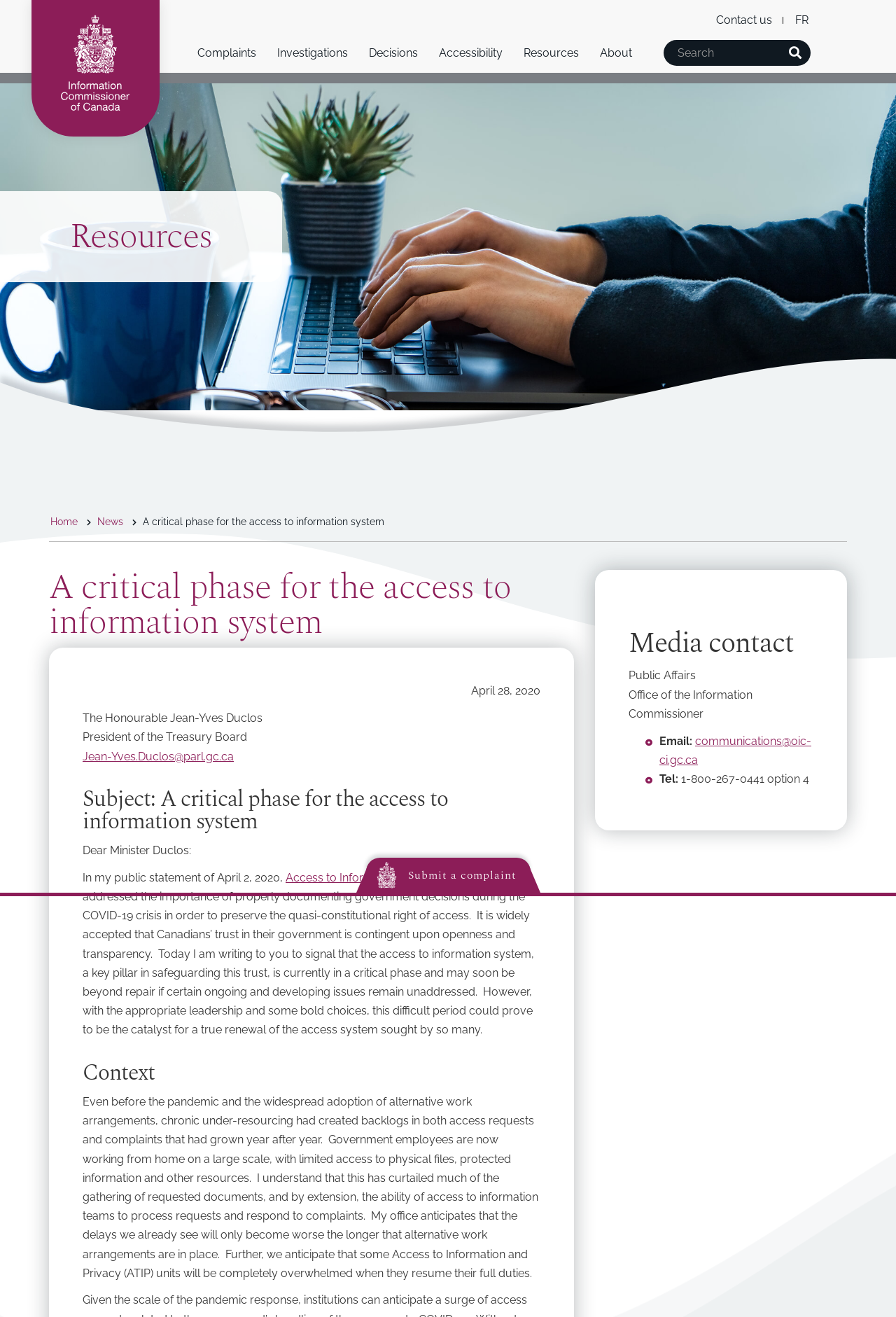Find the bounding box coordinates of the clickable element required to execute the following instruction: "Go to Français FR". Provide the coordinates as four float numbers between 0 and 1, i.e., [left, top, right, bottom].

[0.882, 0.006, 0.909, 0.024]